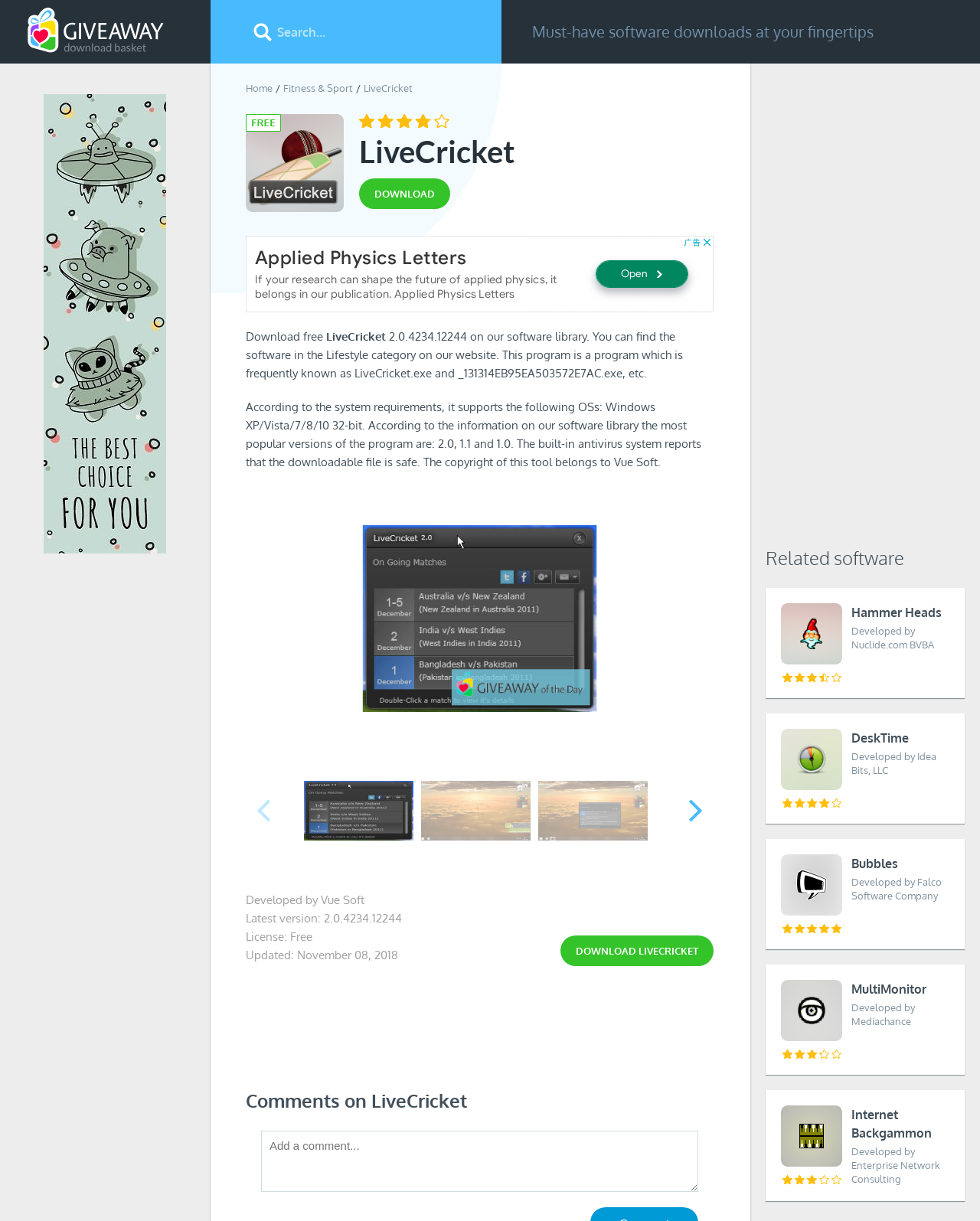Based on what you see in the screenshot, provide a thorough answer to this question: What is the name of the software?

The name of the software can be found in the heading element 'LiveCricket' and also in the StaticText elements 'LiveCricket' and 'LiveCricket.exe'.